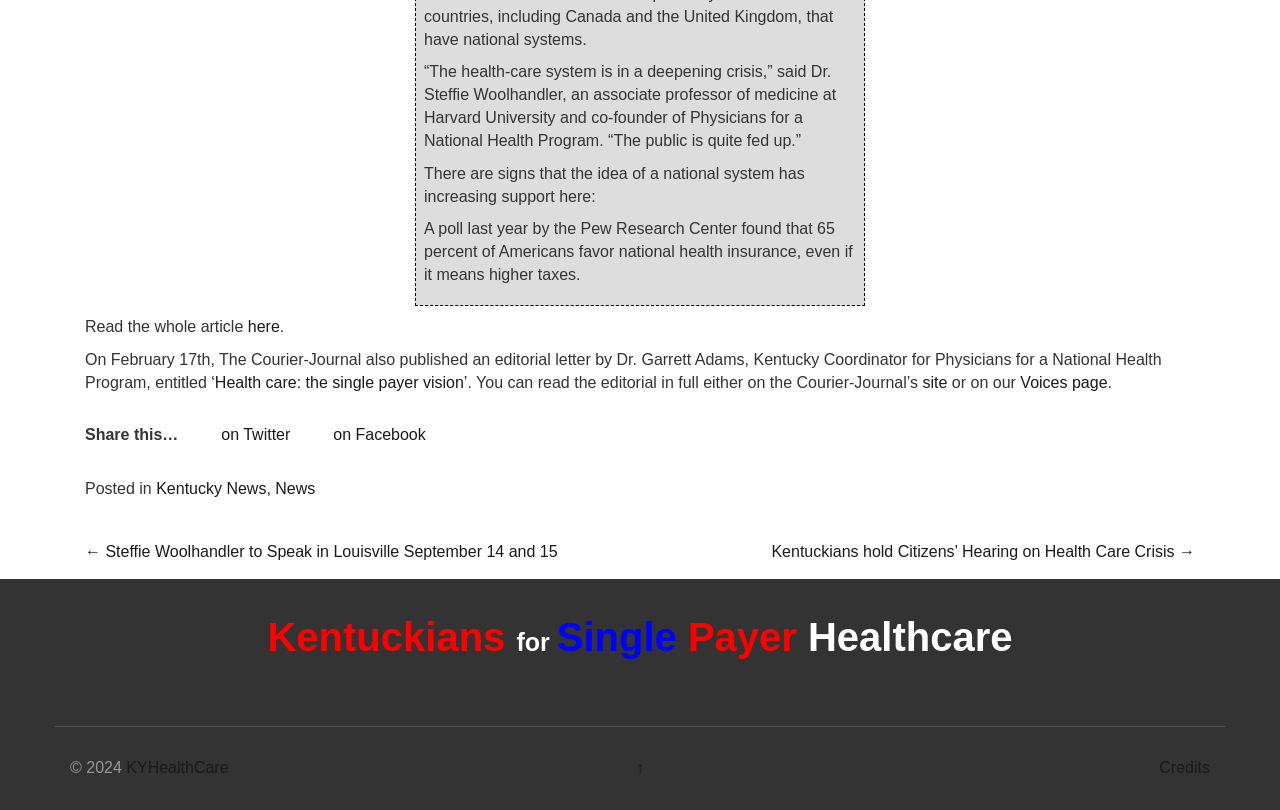Using the webpage screenshot, find the UI element described by Credits. Provide the bounding box coordinates in the format (top-left x, top-left y, bottom-right x, bottom-right y), ensuring all values are floating point numbers between 0 and 1.

[0.906, 0.937, 0.945, 0.958]